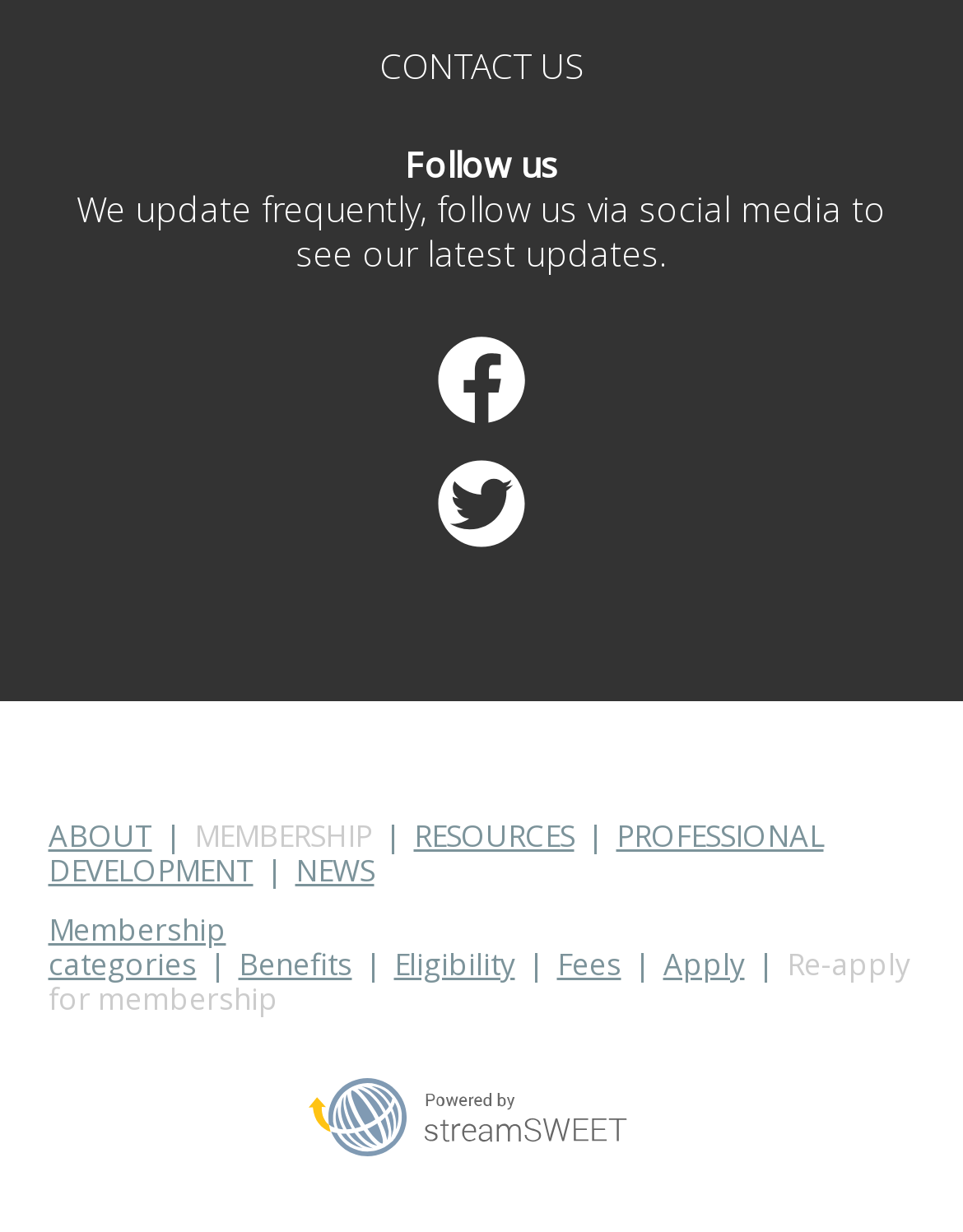Please locate the bounding box coordinates of the element that should be clicked to achieve the given instruction: "Contact us".

[0.394, 0.034, 0.606, 0.072]